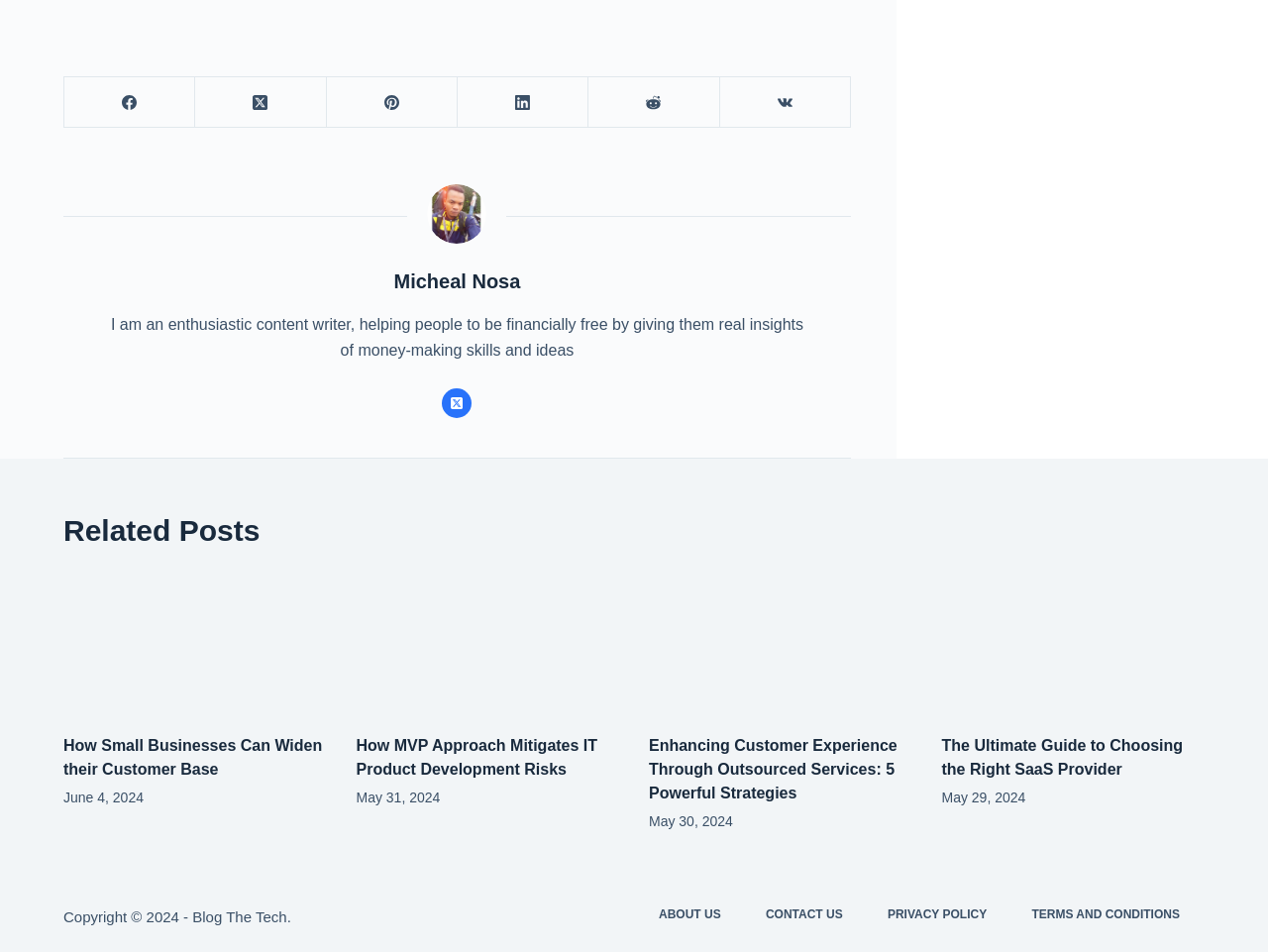Review the image closely and give a comprehensive answer to the question: What is the author's name?

The author's name is mentioned in the link 'Micheal Nosa' with the bounding box coordinates [0.337, 0.194, 0.384, 0.256] and also in the heading 'Micheal Nosa' with the bounding box coordinates [0.081, 0.28, 0.64, 0.311].